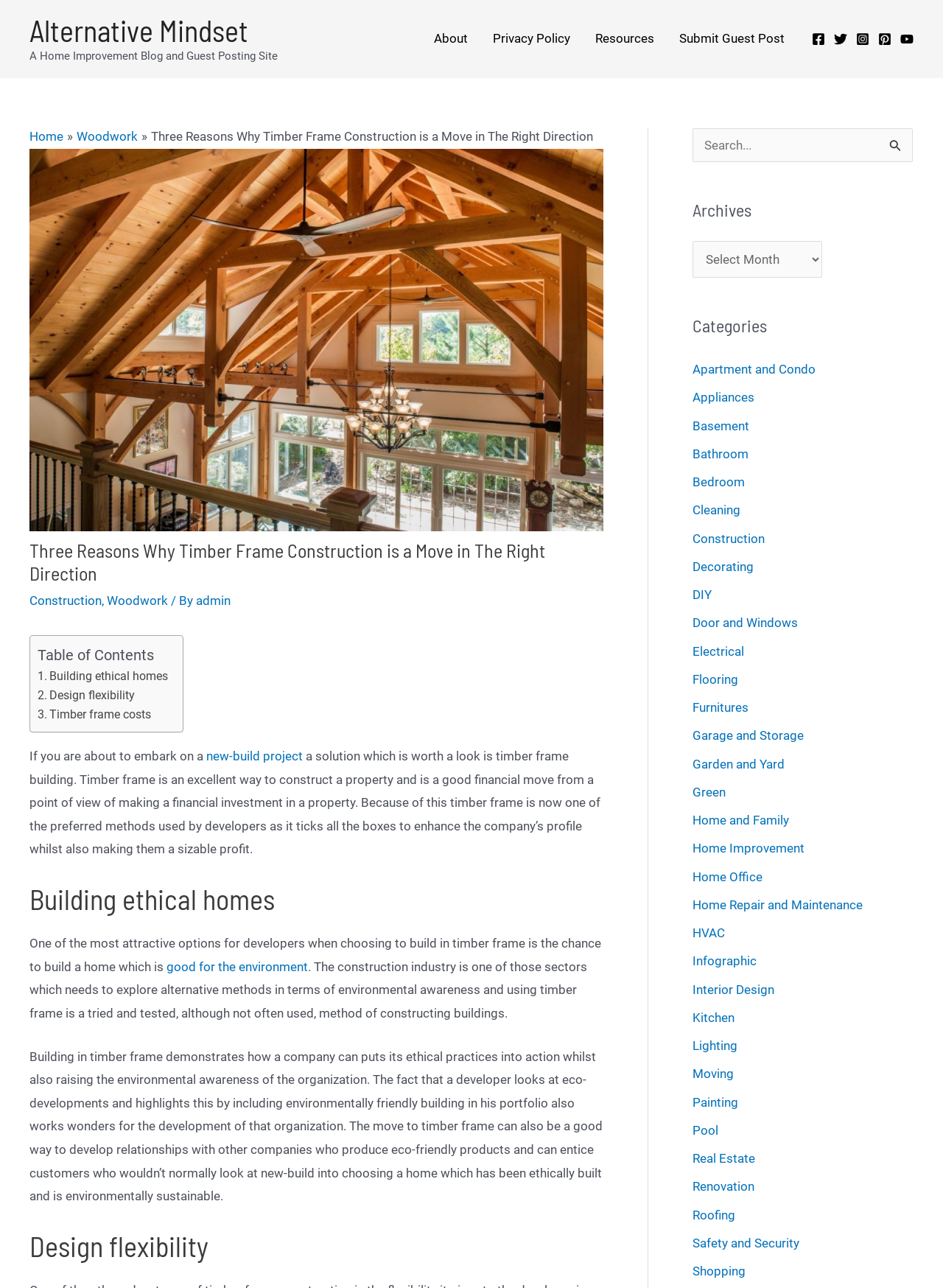Could you specify the bounding box coordinates for the clickable section to complete the following instruction: "Click on the 'Submit Guest Post' link"?

[0.707, 0.01, 0.845, 0.05]